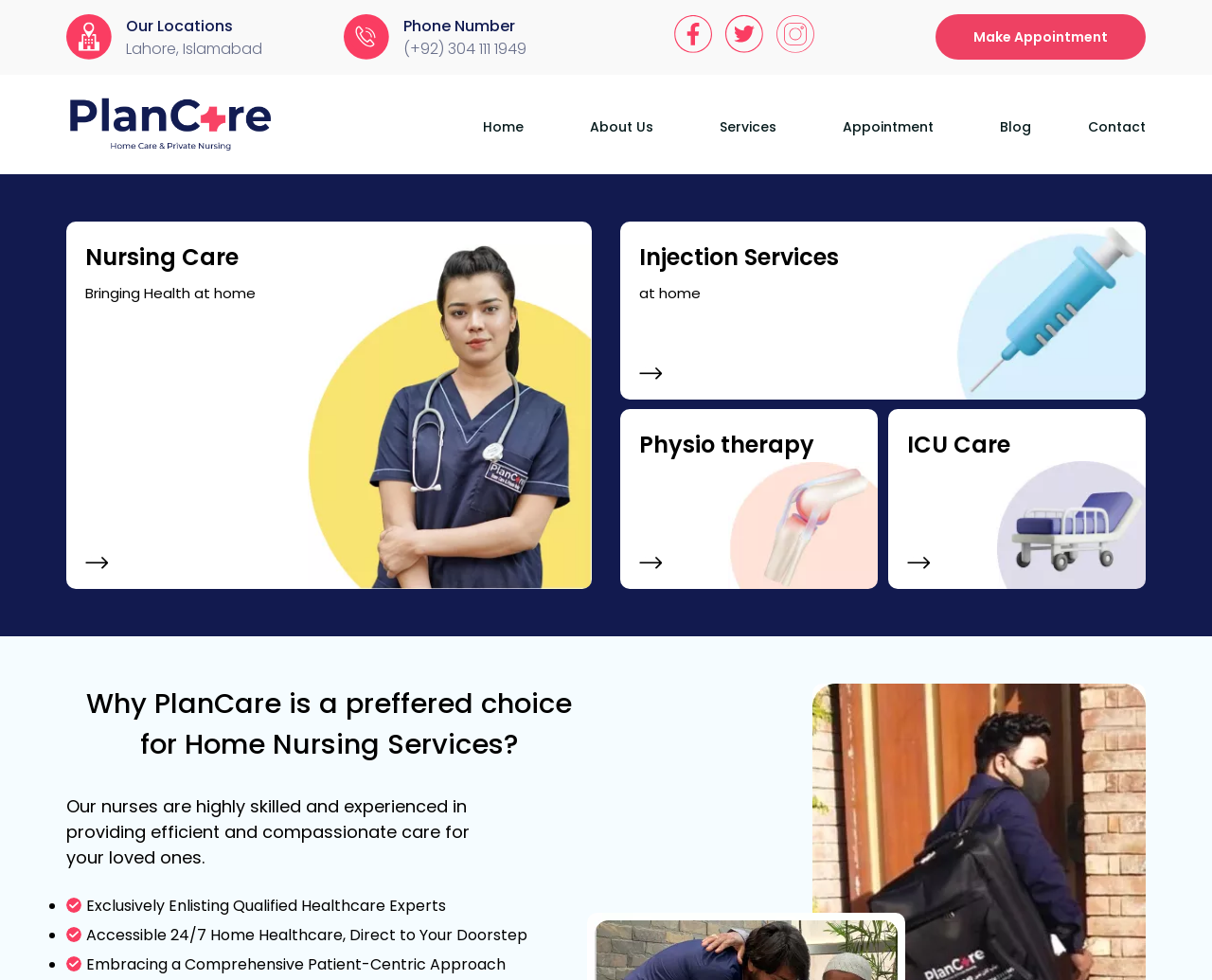Determine the bounding box coordinates of the clickable element to complete this instruction: "Read more about 'Nursing Care'". Provide the coordinates in the format of four float numbers between 0 and 1, [left, top, right, bottom].

[0.07, 0.564, 0.09, 0.581]